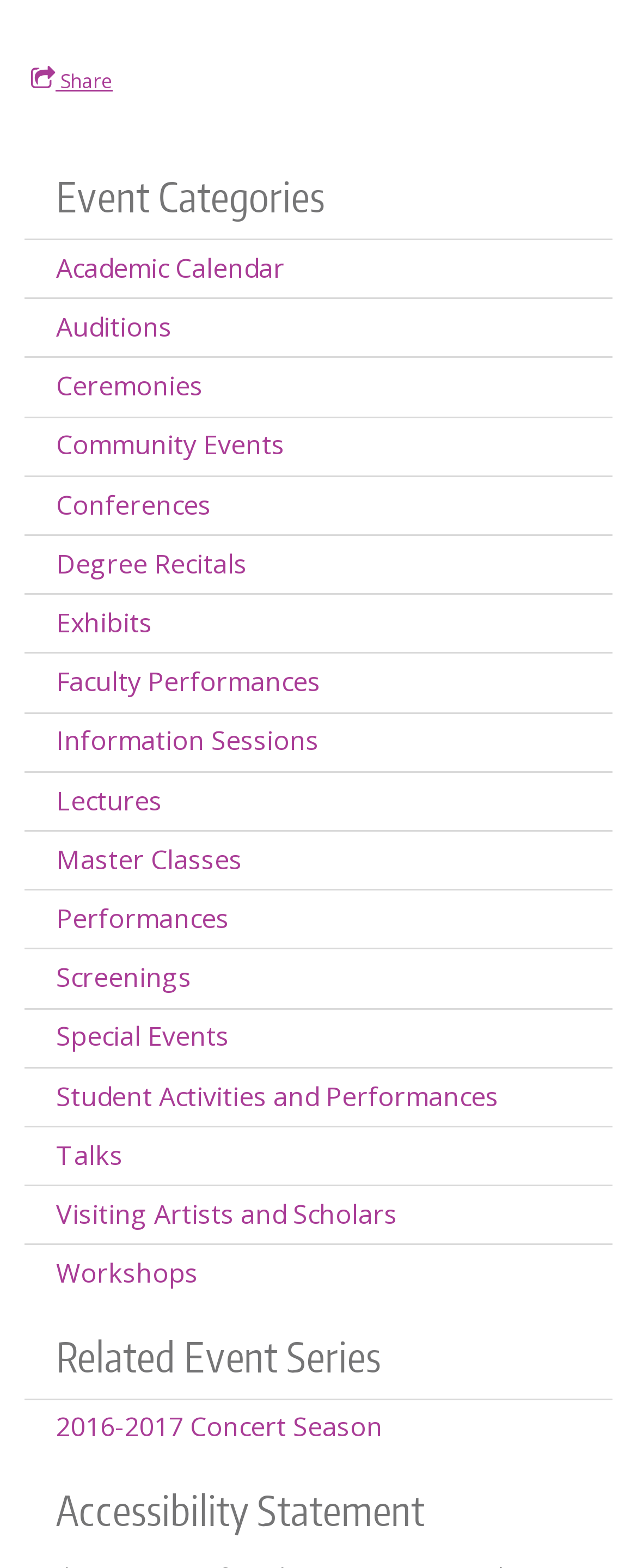Show the bounding box coordinates for the HTML element described as: "Community Events".

[0.038, 0.266, 0.962, 0.303]